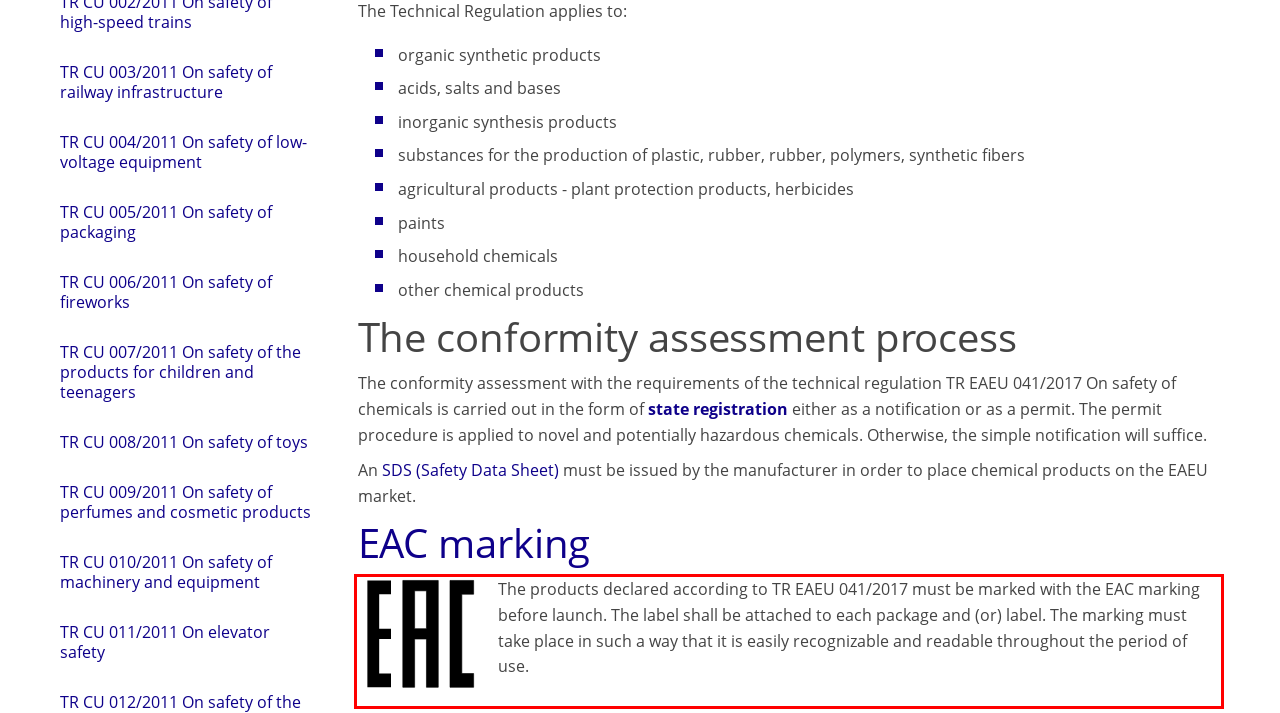Analyze the webpage screenshot and use OCR to recognize the text content in the red bounding box.

The products declared according to TR EAEU 041/2017 must be marked with the EAC marking before launch. The label shall be attached to each package and (or) label. The marking must take place in such a way that it is easily recognizable and readable throughout the period of use.